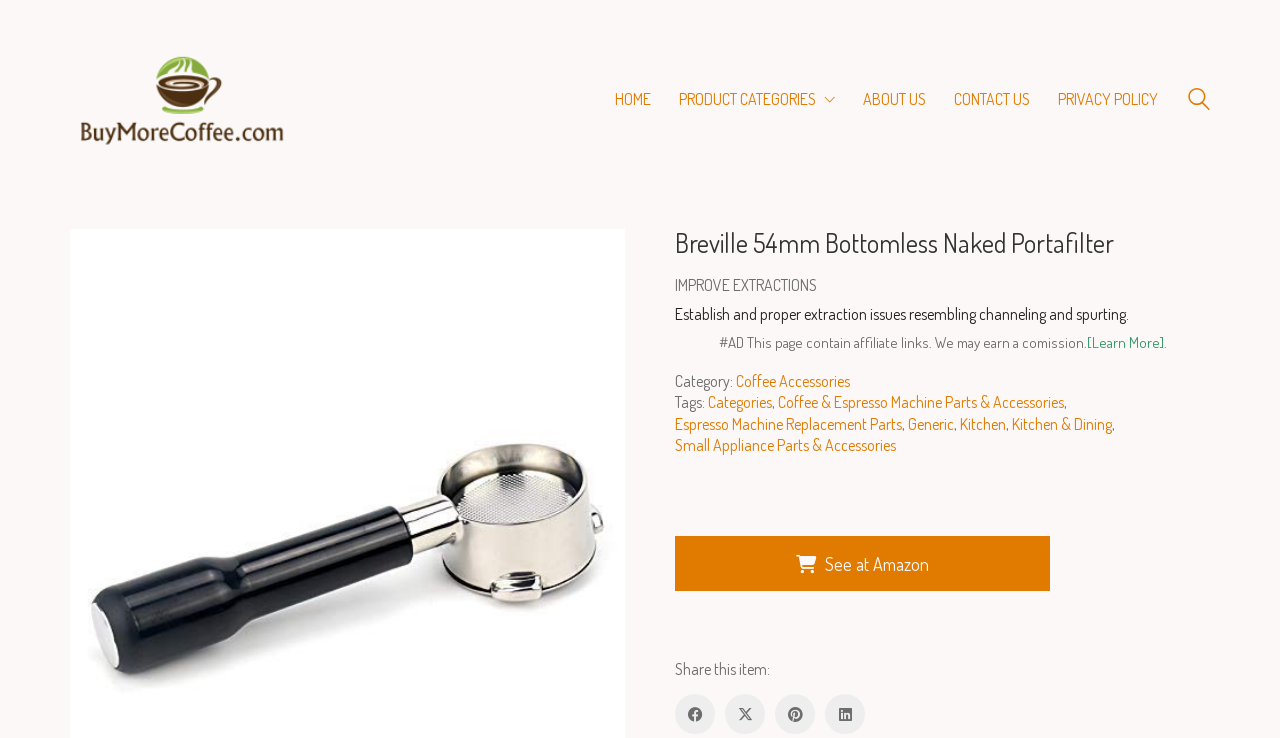What is the purpose of the product?
Identify the answer in the screenshot and reply with a single word or phrase.

Improve extractions